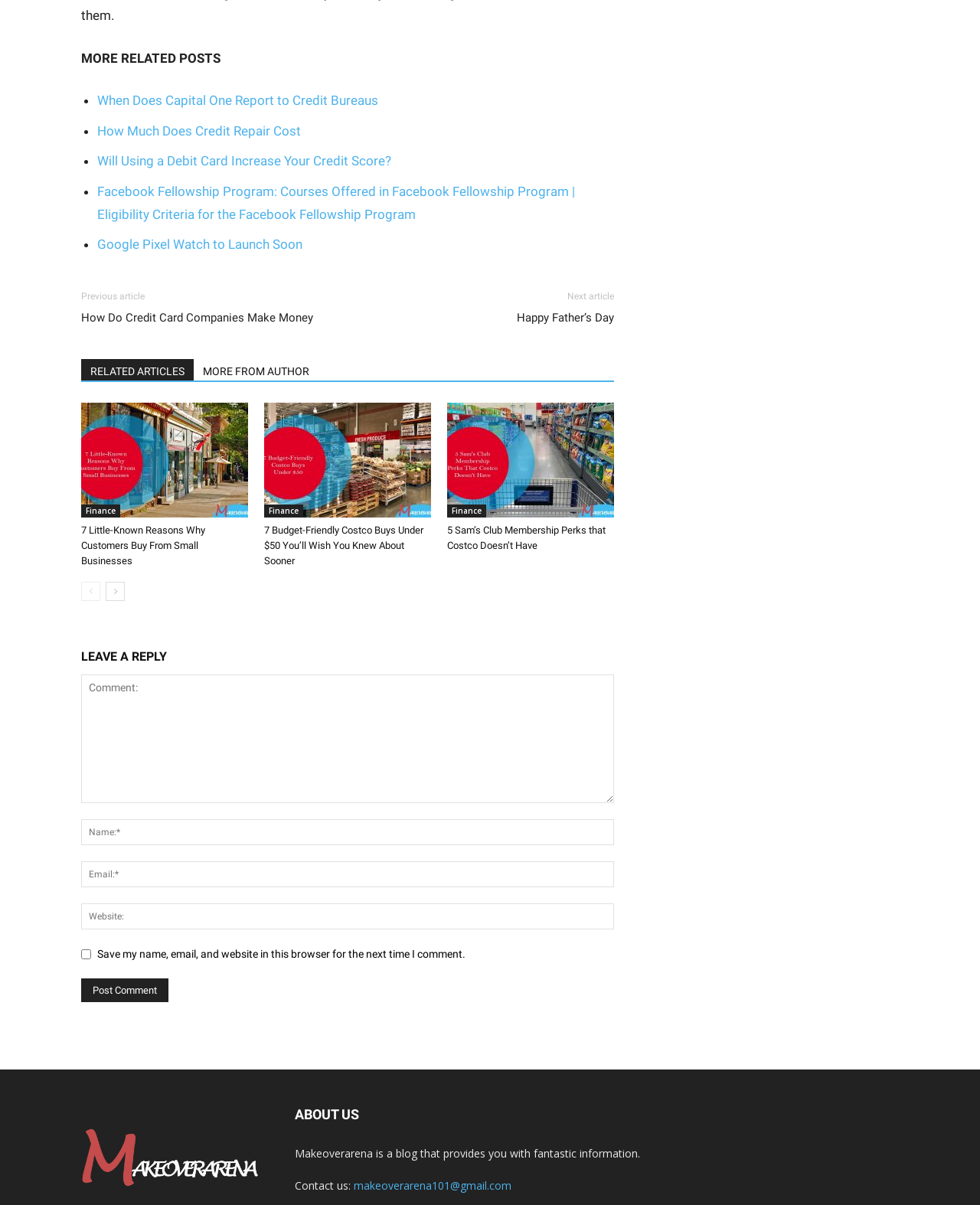What is the category of the article '7 Little-Known Reasons Why Customers Buy From Small Businesses'?
Answer the question in a detailed and comprehensive manner.

The category of the article '7 Little-Known Reasons Why Customers Buy From Small Businesses' can be determined by looking at the link 'Finance' located above the article title, which indicates that the article belongs to the Finance category.